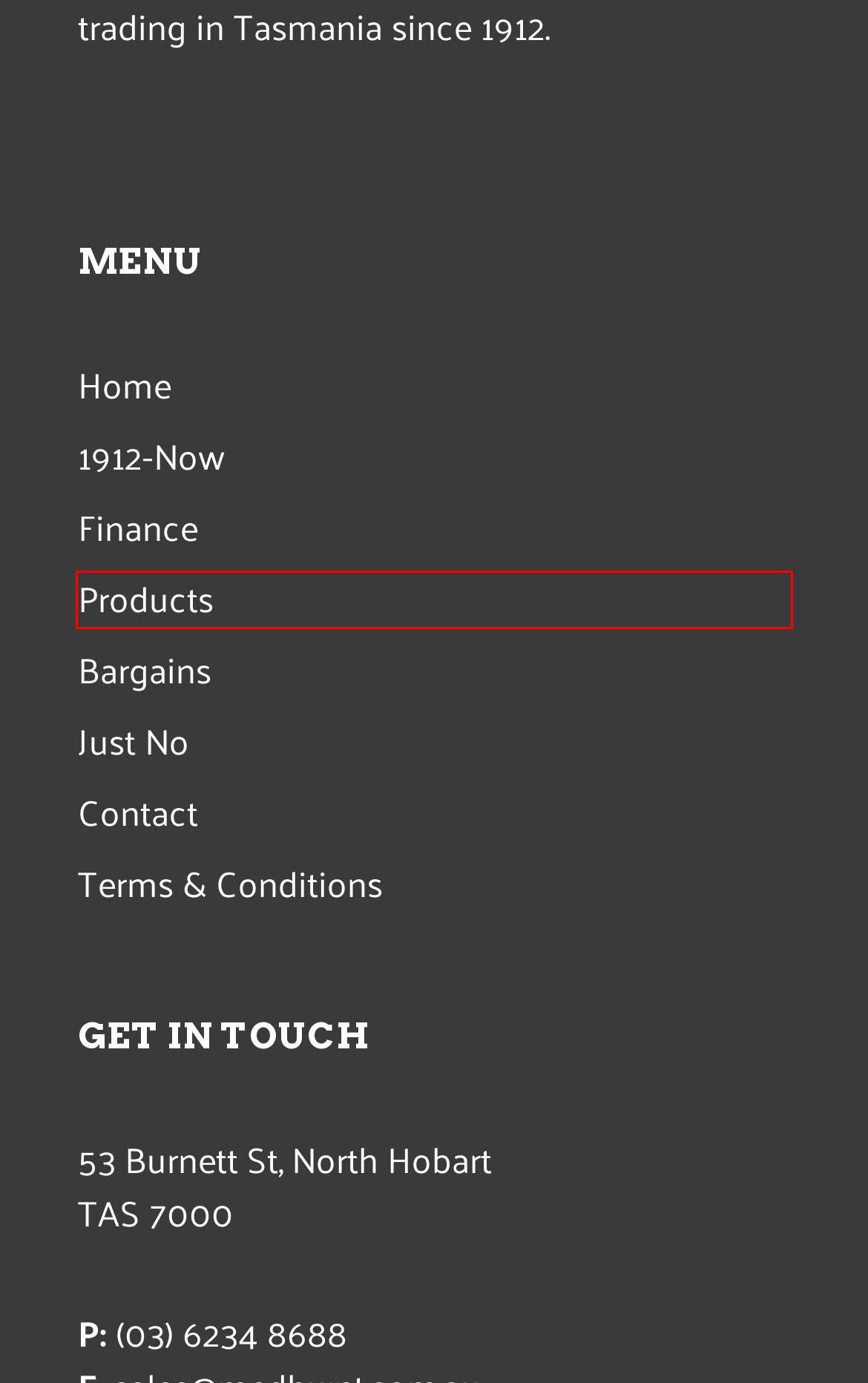You are provided with a screenshot of a webpage containing a red rectangle bounding box. Identify the webpage description that best matches the new webpage after the element in the bounding box is clicked. Here are the potential descriptions:
A. Medhurst Kitchen Equipment | Everything for every kitchen
B. Terms & Conditions | Medhurst Kitchen Equipment
C. Just No | Over a century serving Tasmania’s hospitality industry
D. Contact Us | Cook like a professional
E. BROKENIMAGE Creative – Full-service marketing agency based in Hobart, Tasmania
F. Shop Now | The largest range of kitchen supplies in Tasmania
G. Finance | Dream bigger with SilverChef
H. Bargains | Medhurst Kitchen Equipment

F